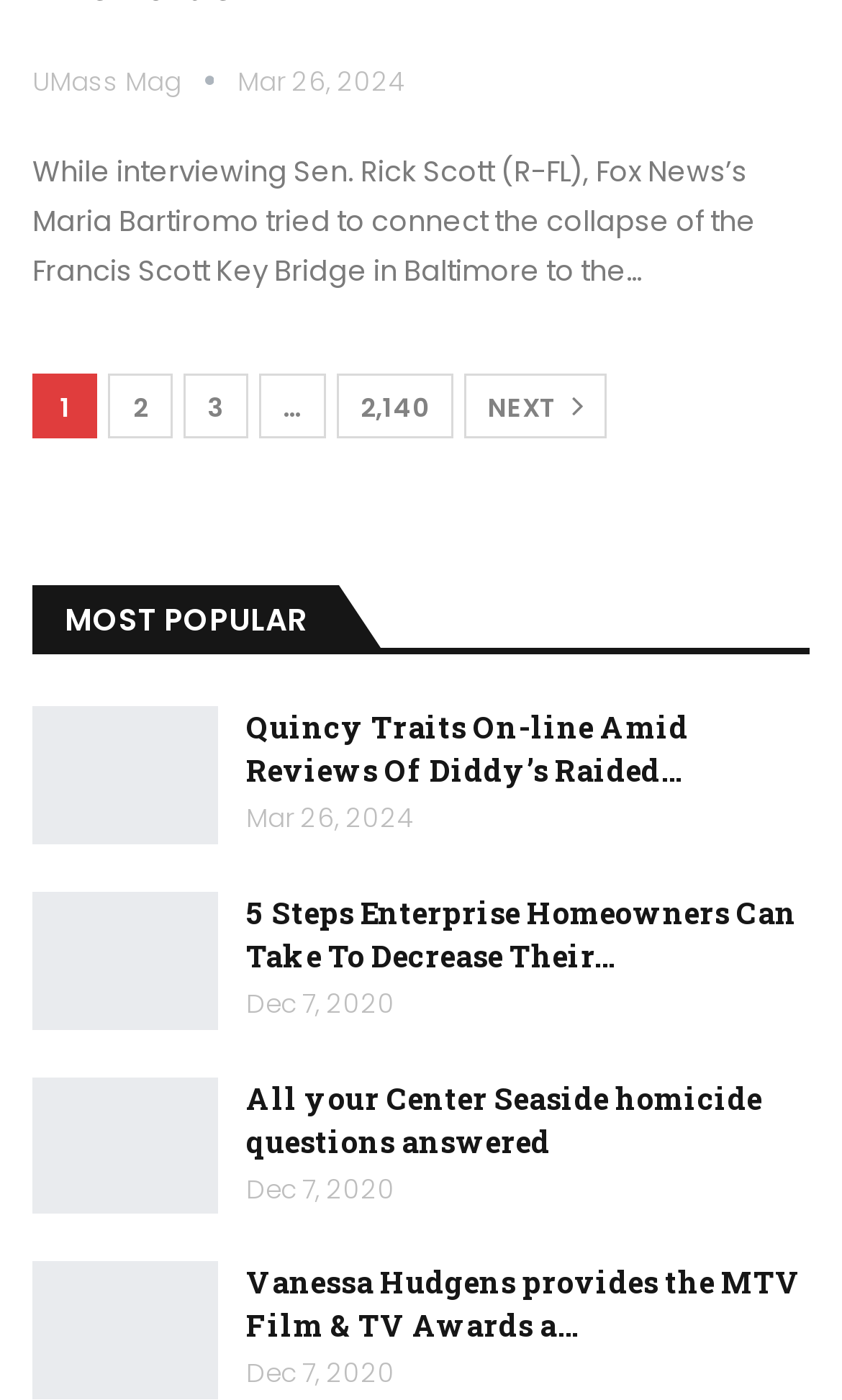Find the bounding box coordinates for the area that should be clicked to accomplish the instruction: "Click on the link to read the article about Sen. Rick Scott".

[0.038, 0.108, 0.897, 0.209]